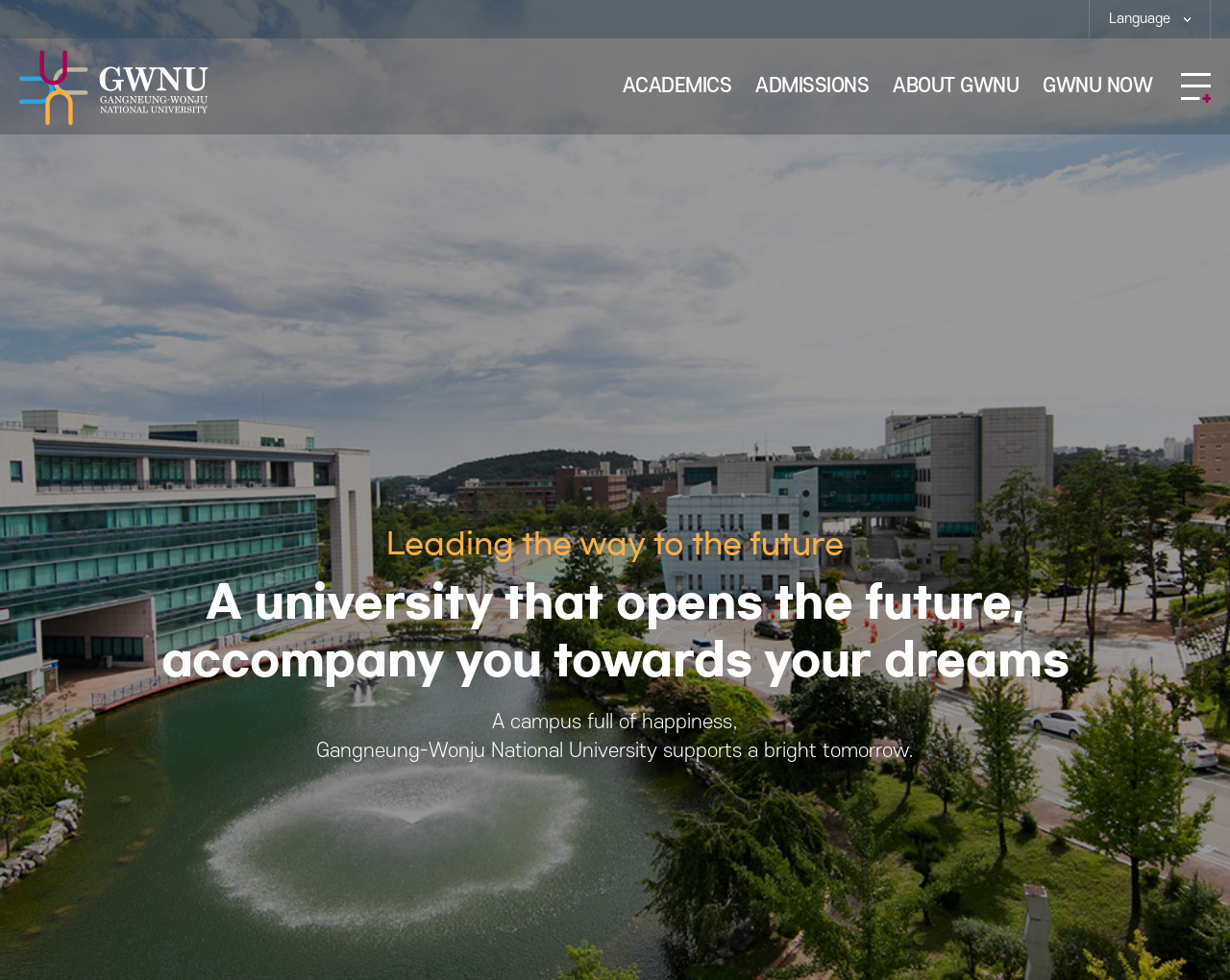Identify the bounding box coordinates of the area you need to click to perform the following instruction: "Learn about the Student Exchange Program".

[0.497, 0.172, 0.629, 0.211]